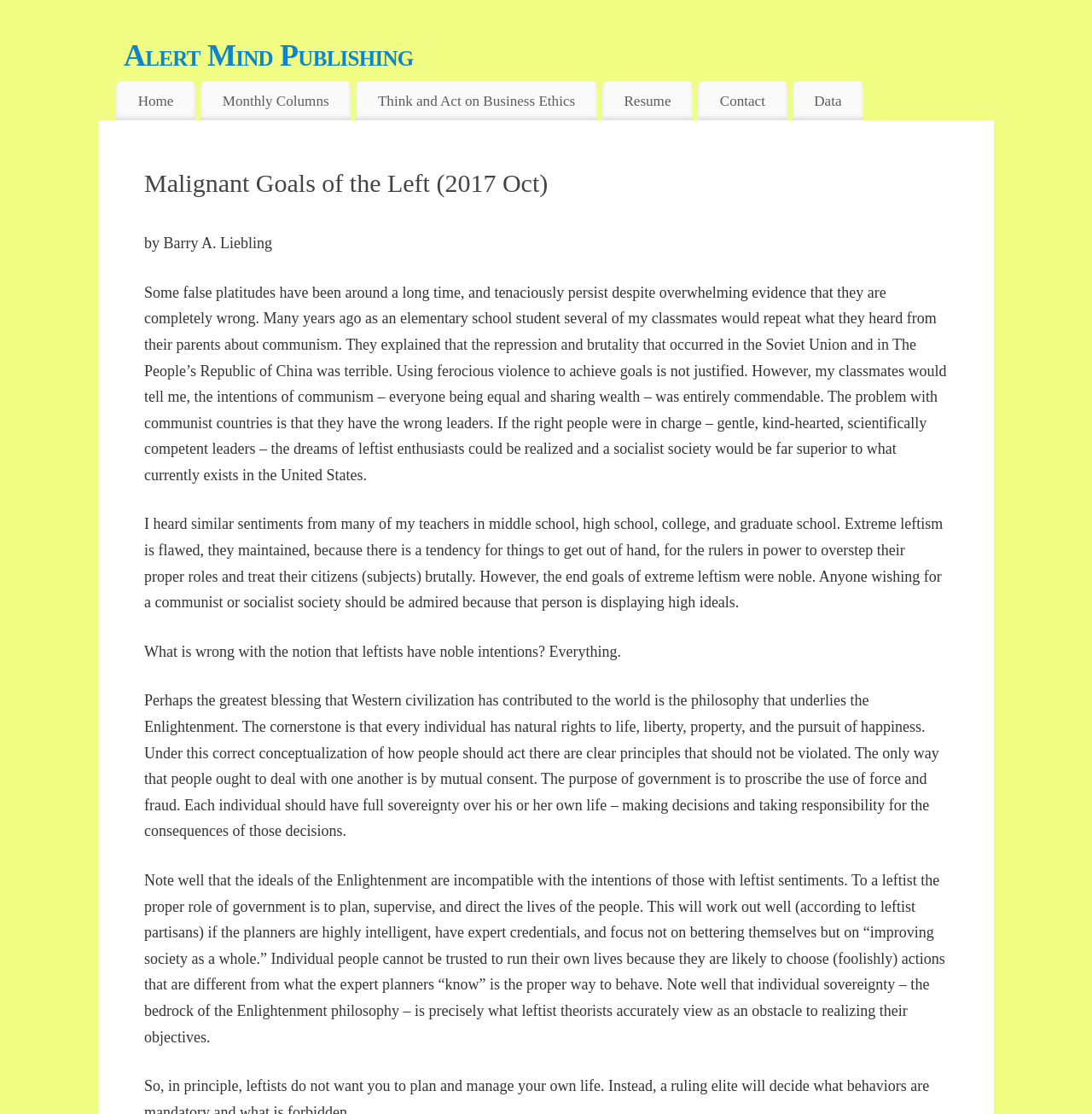Locate the bounding box coordinates of the area where you should click to accomplish the instruction: "Read 'Malignant Goals of the Left (2017 Oct)'".

[0.132, 0.149, 0.868, 0.179]